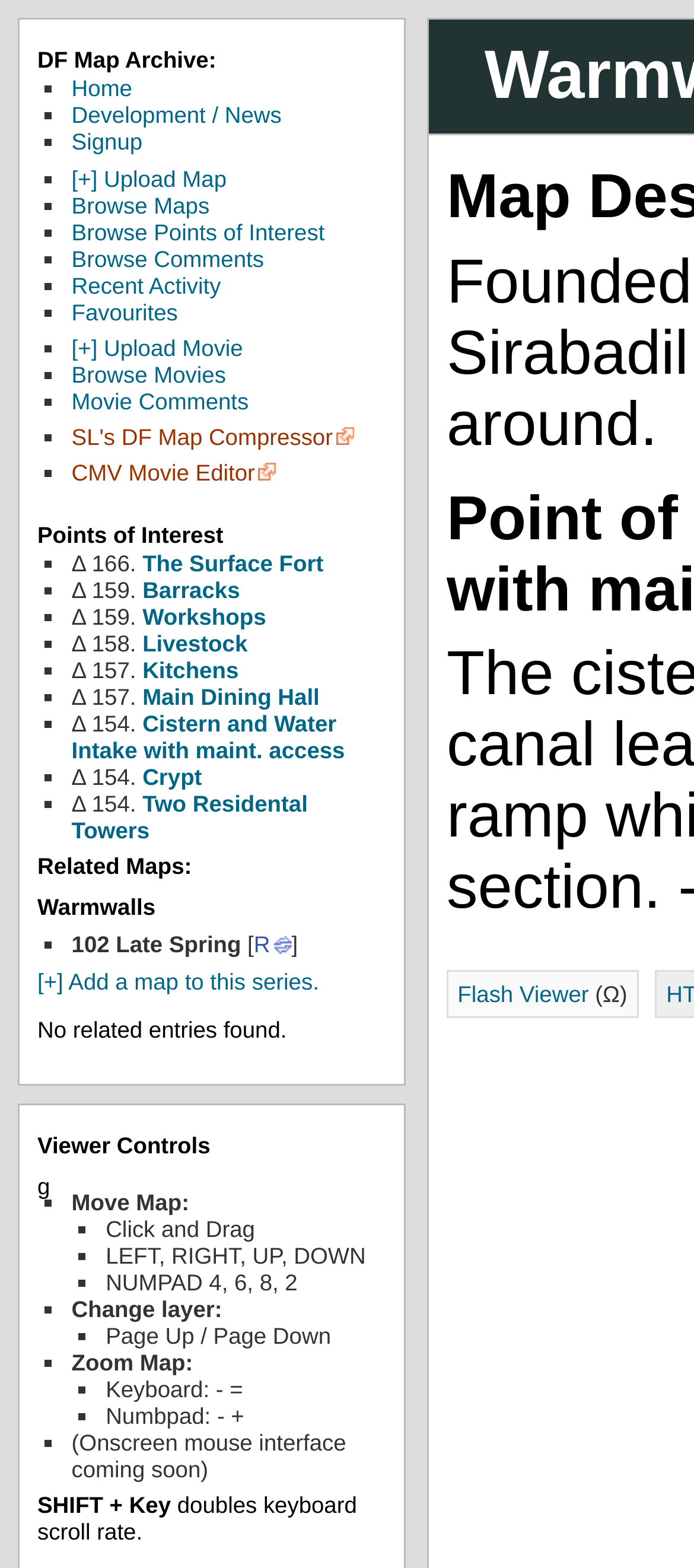Determine the bounding box coordinates of the UI element described below. Use the format (top-left x, top-left y, bottom-right x, bottom-right y) with floating point numbers between 0 and 1: R

[0.366, 0.594, 0.42, 0.611]